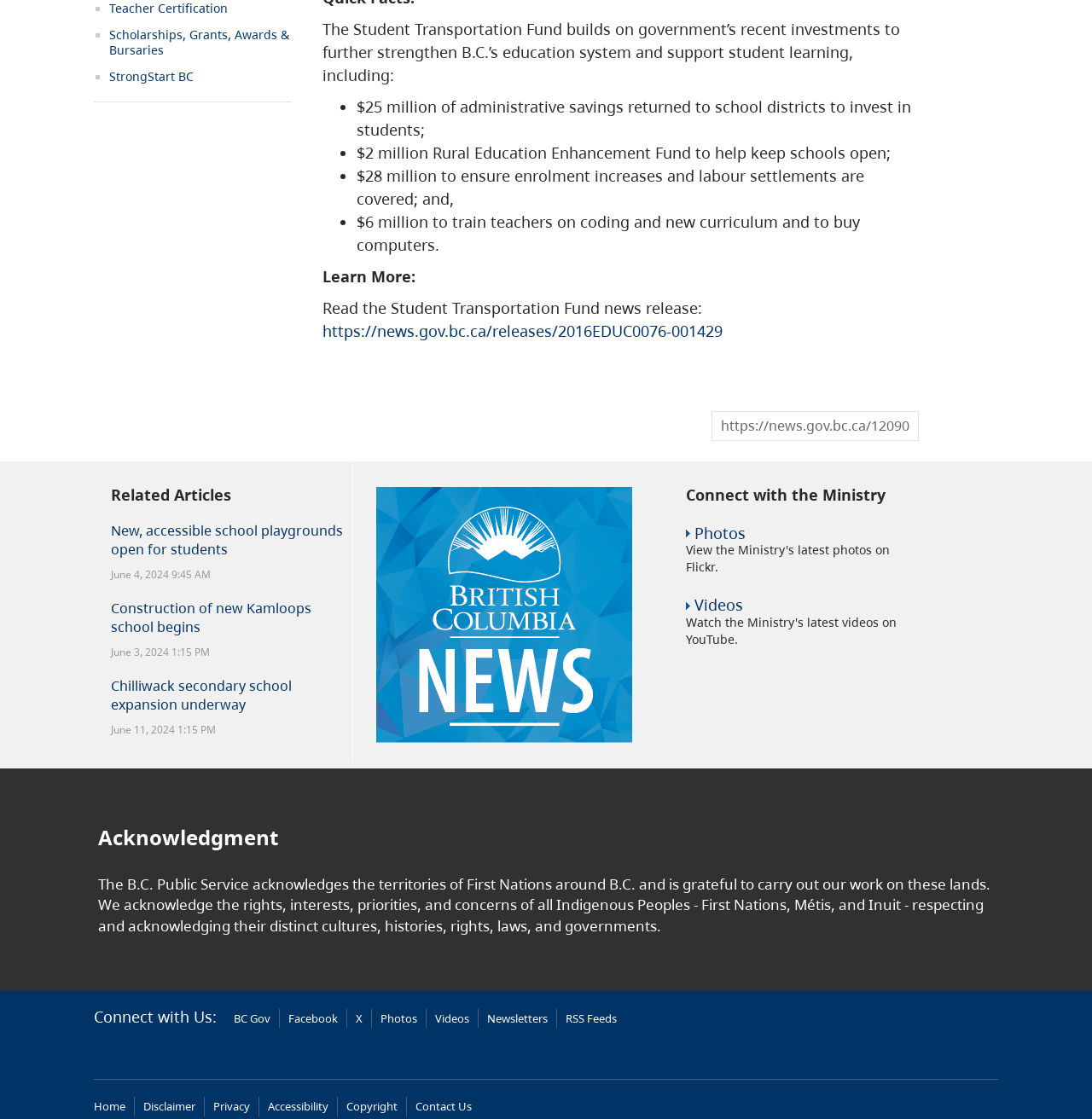Provide a brief response to the question below using a single word or phrase: 
What is the topic of the first link?

Teacher Certification